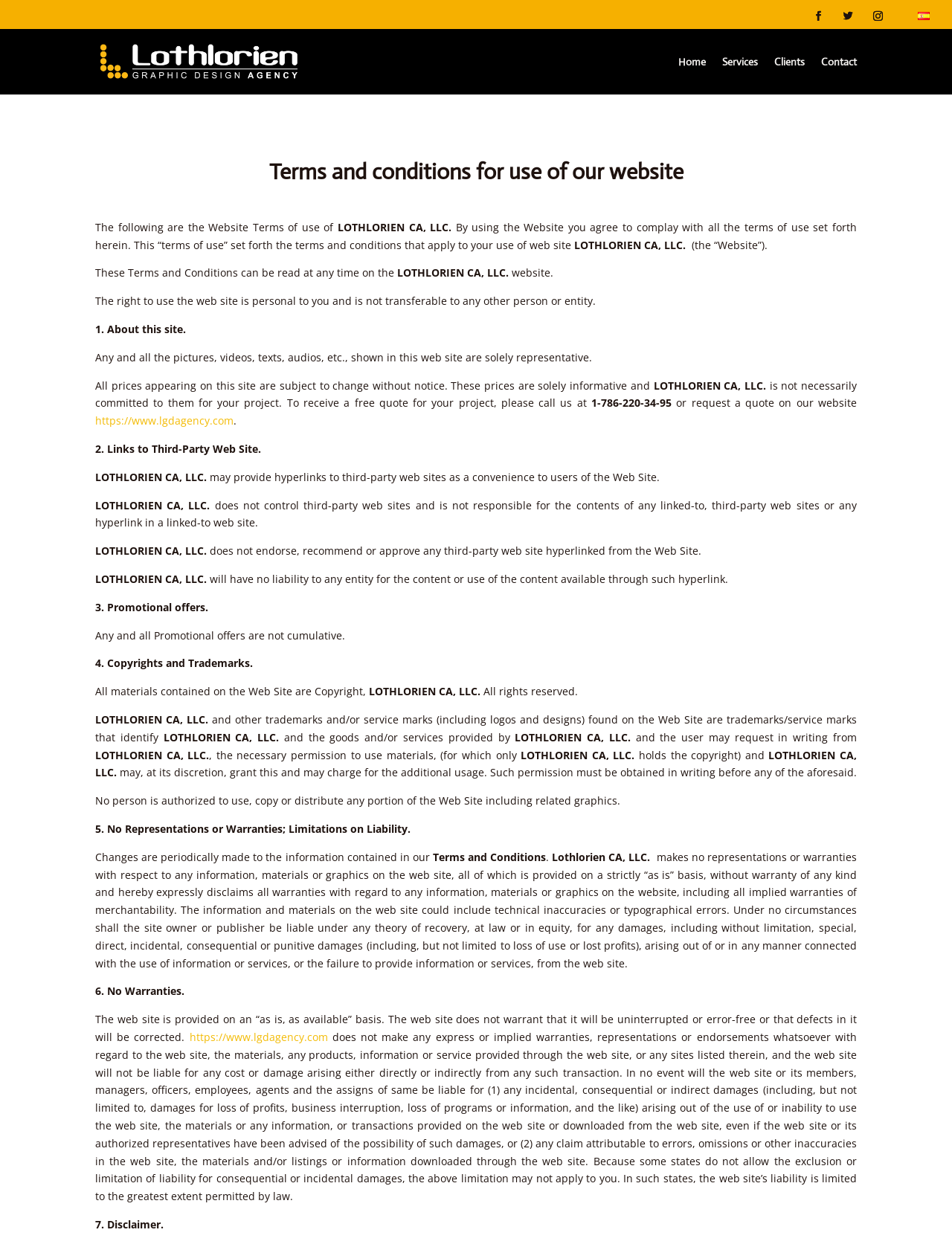Can promotional offers be cumulative?
Observe the image and answer the question with a one-word or short phrase response.

No